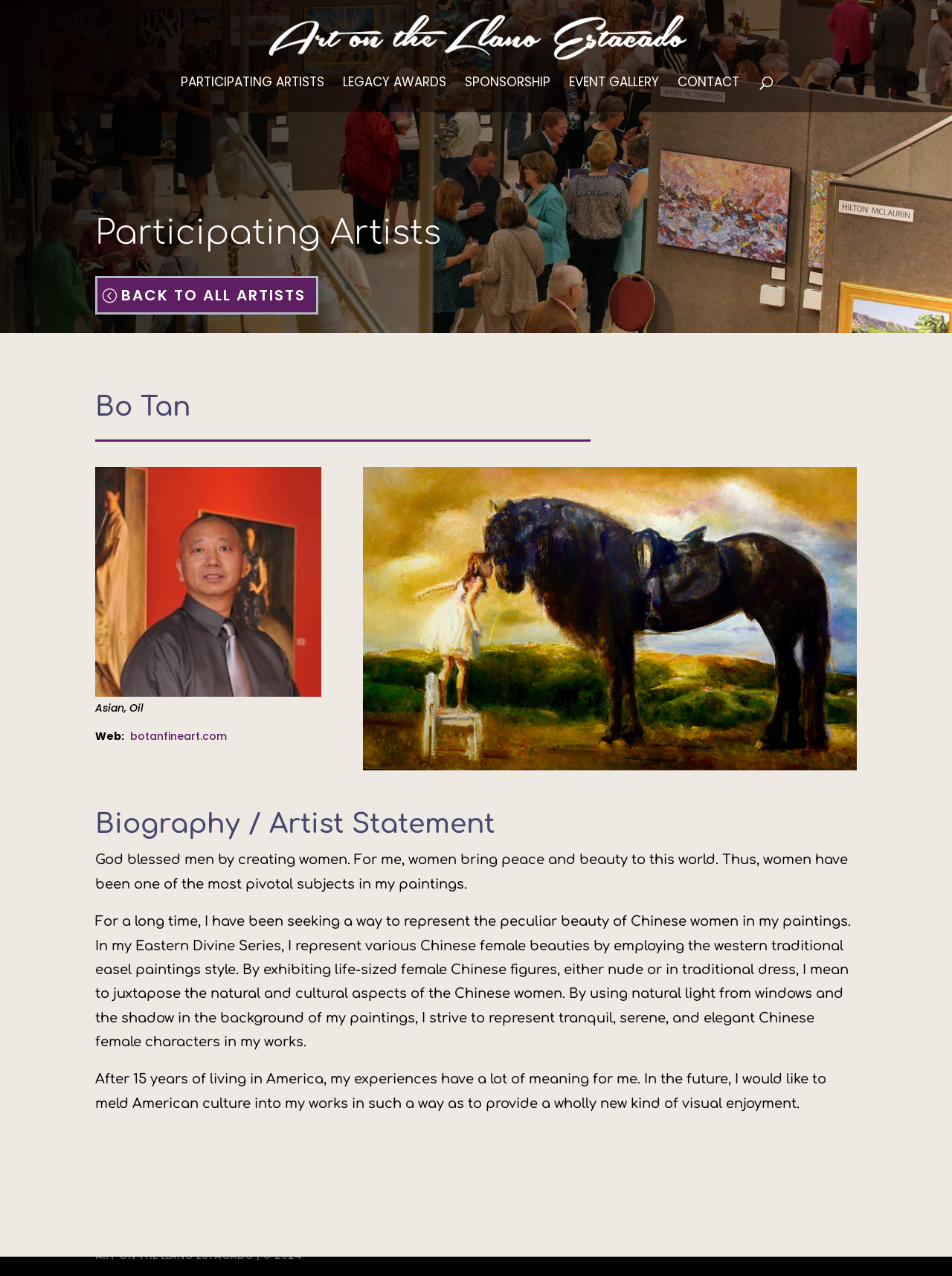Provide the bounding box coordinates, formatted as (top-left x, top-left y, bottom-right x, bottom-right y), with all values being floating point numbers between 0 and 1. Identify the bounding box of the UI element that matches the description: Contact

[0.712, 0.06, 0.777, 0.088]